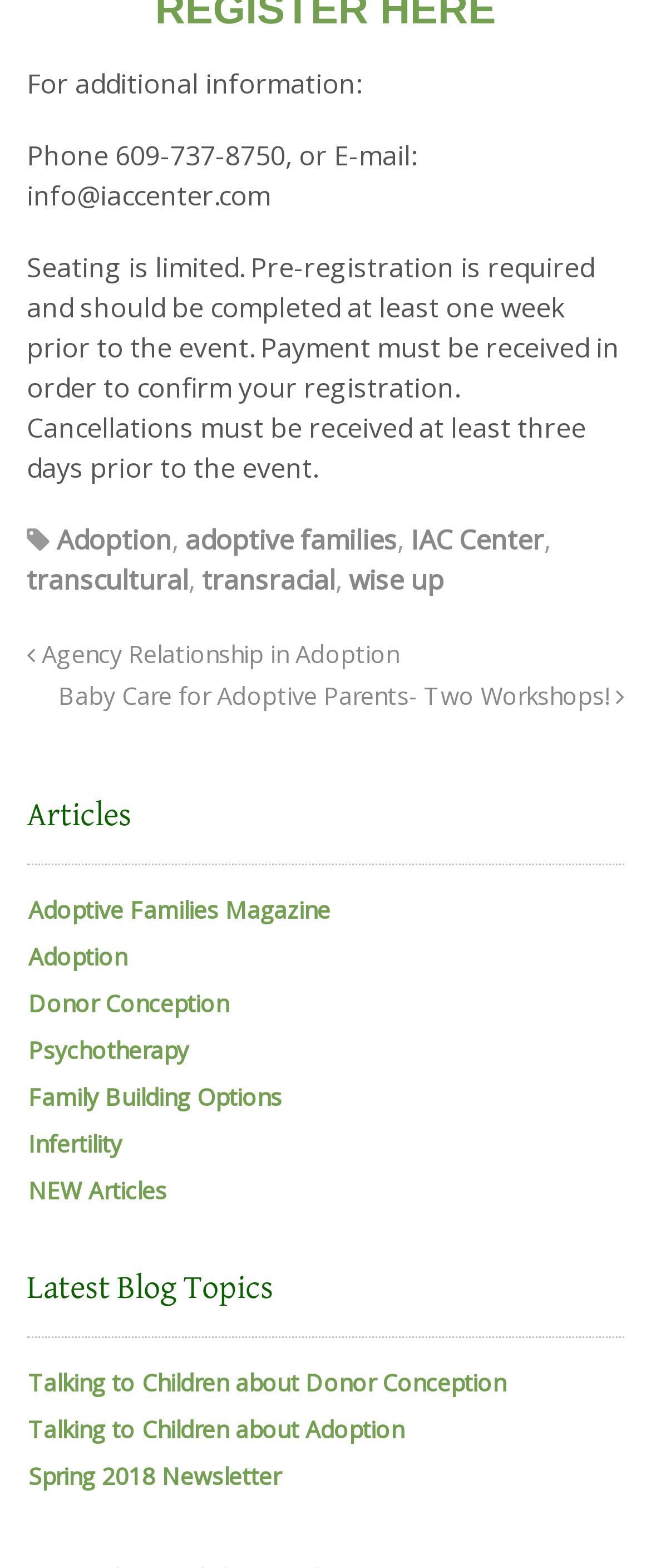Show the bounding box coordinates for the element that needs to be clicked to execute the following instruction: "Learn about Talking to Children about Adoption". Provide the coordinates in the form of four float numbers between 0 and 1, i.e., [left, top, right, bottom].

[0.044, 0.902, 0.621, 0.922]